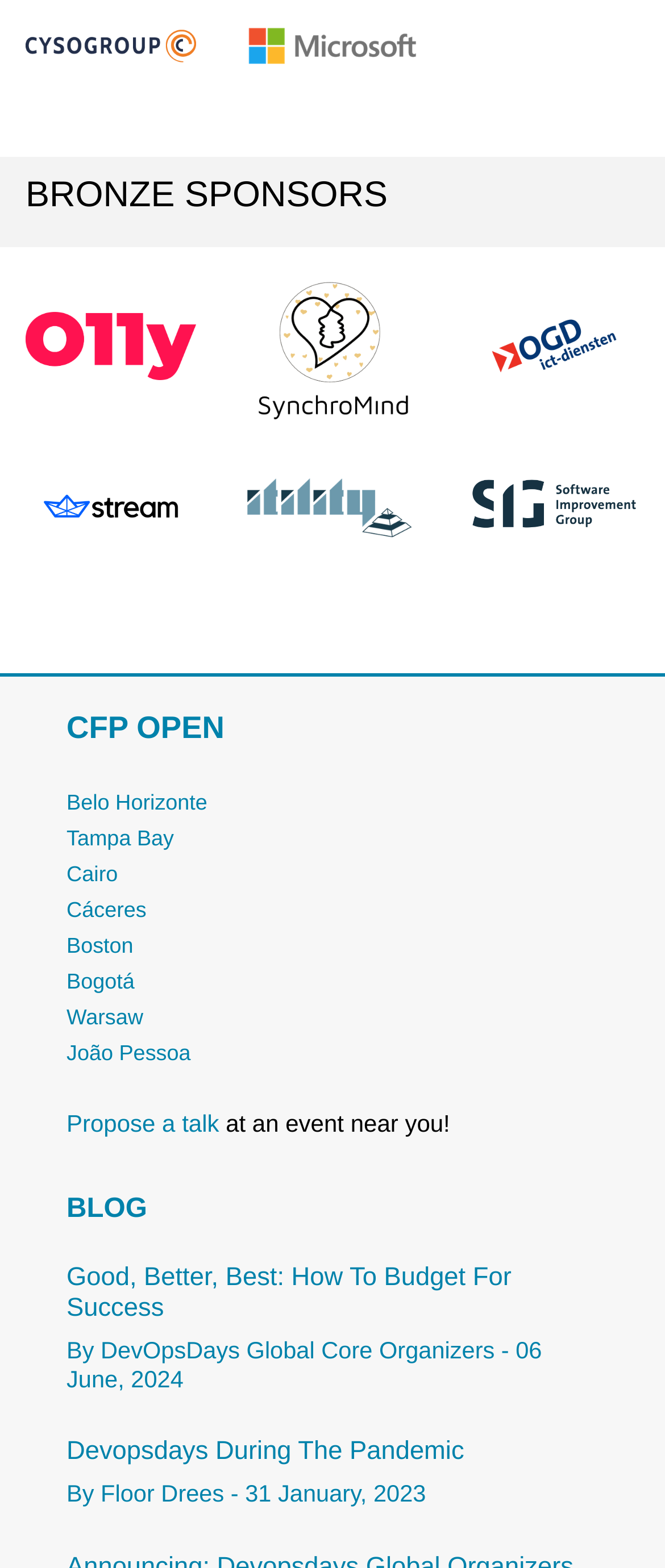Highlight the bounding box coordinates of the element you need to click to perform the following instruction: "Check out Devopsdays During The Pandemic."

[0.1, 0.916, 0.9, 0.936]